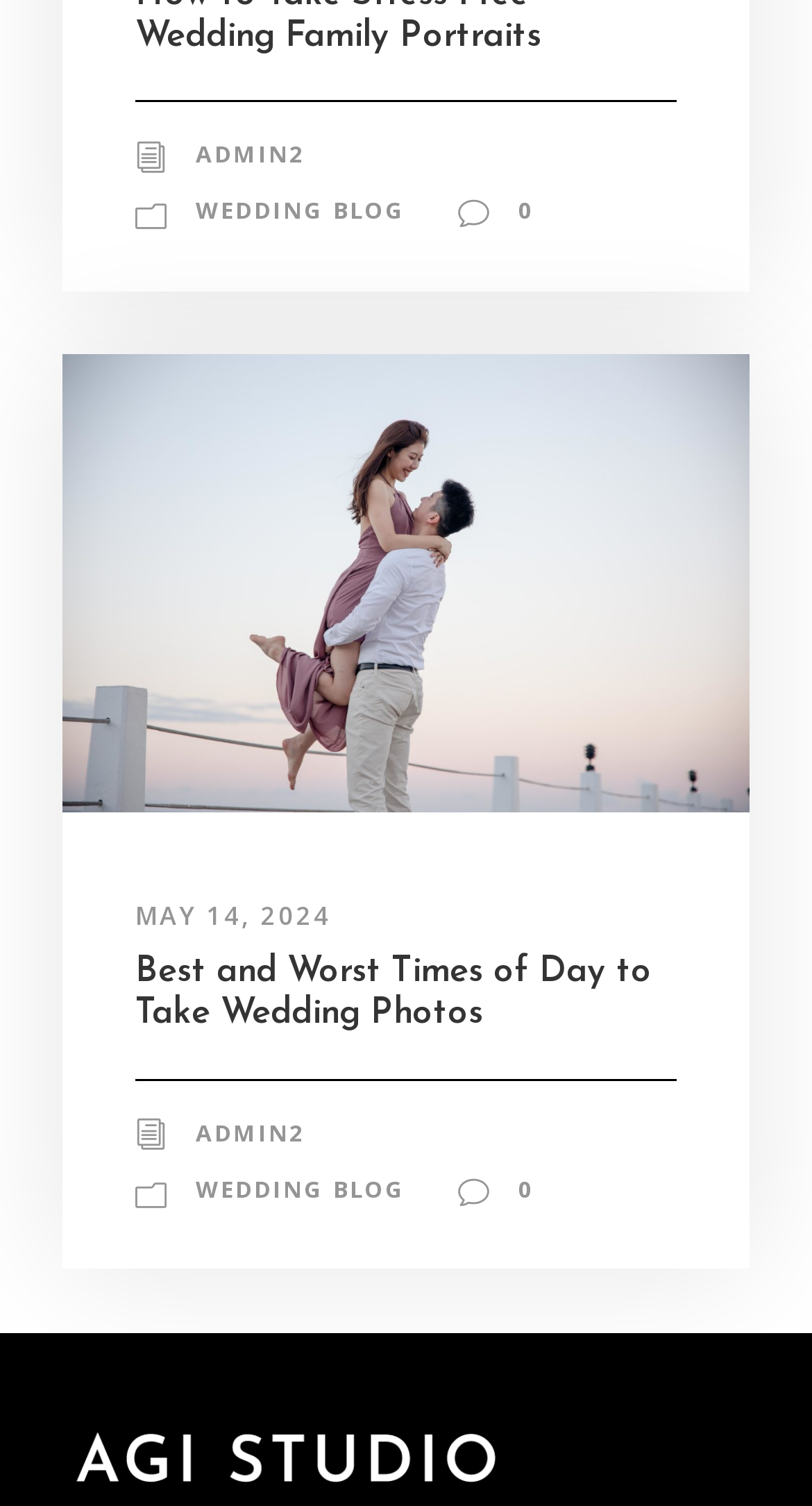Who is the author of the posts? Examine the screenshot and reply using just one word or a brief phrase.

admin2